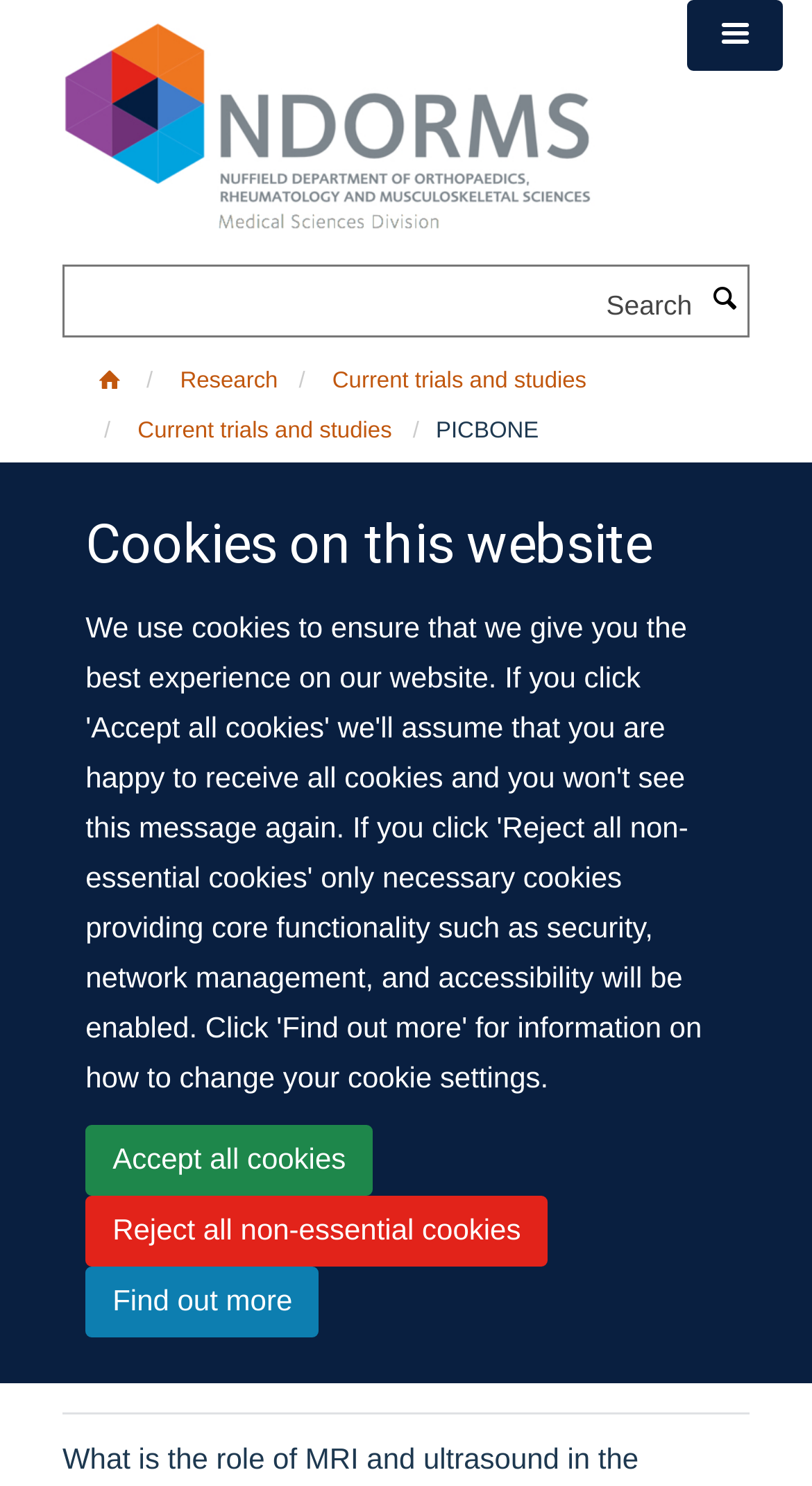Locate the bounding box of the UI element described by: "www.ellen-brook.com" in the given webpage screenshot.

None